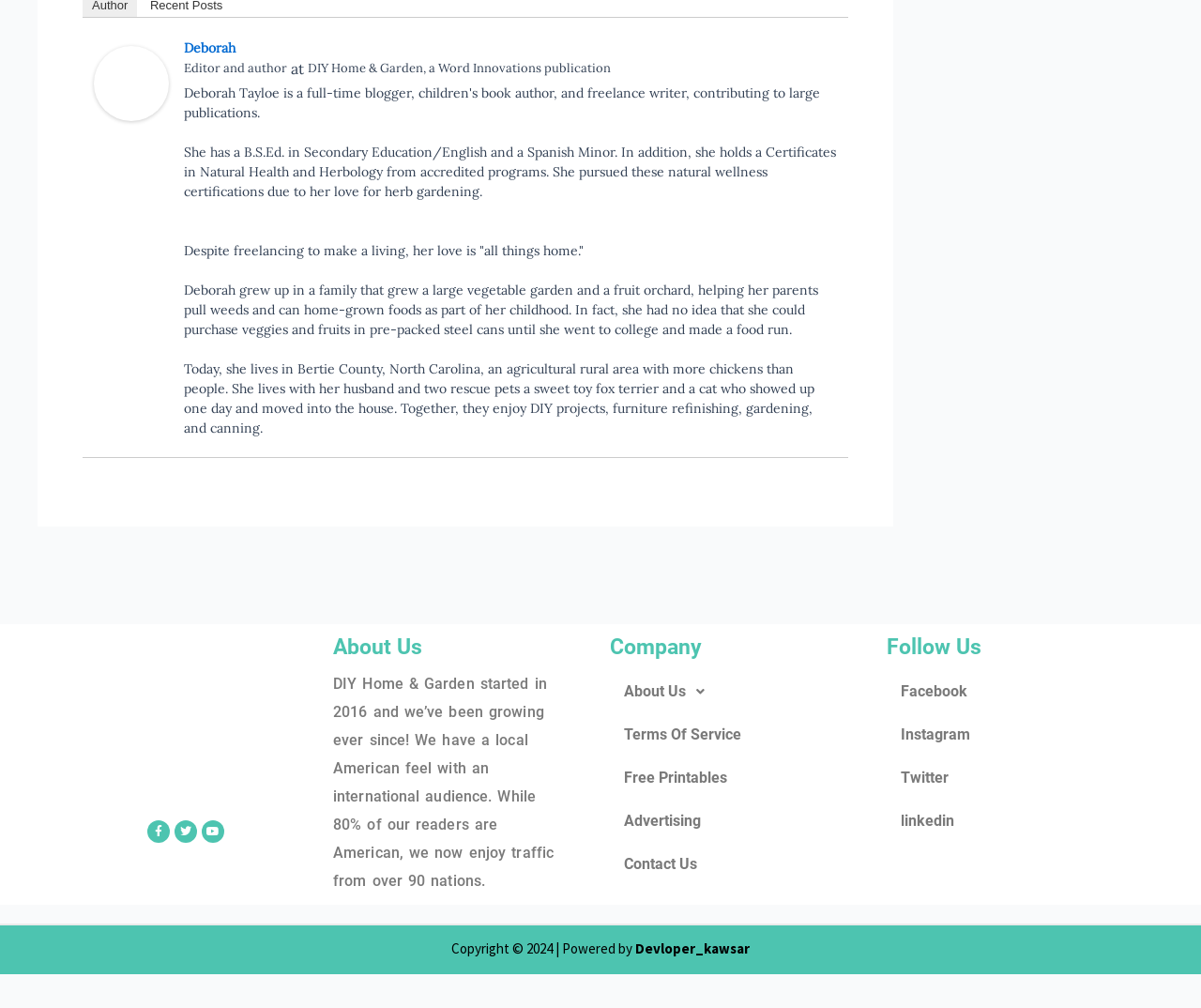Using the format (top-left x, top-left y, bottom-right x, bottom-right y), provide the bounding box coordinates for the described UI element. All values should be floating point numbers between 0 and 1: About Us

[0.508, 0.665, 0.723, 0.708]